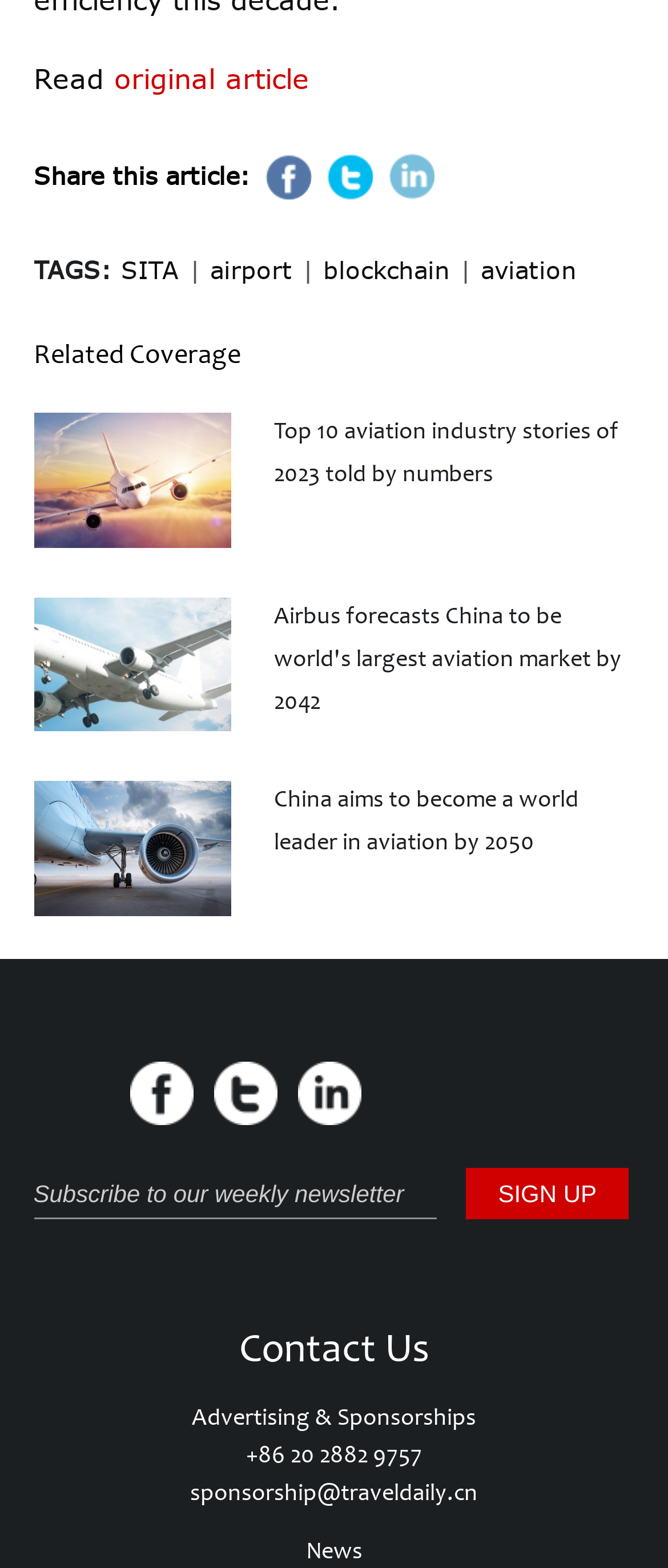Answer the following query concisely with a single word or phrase:
How many related articles are listed?

4